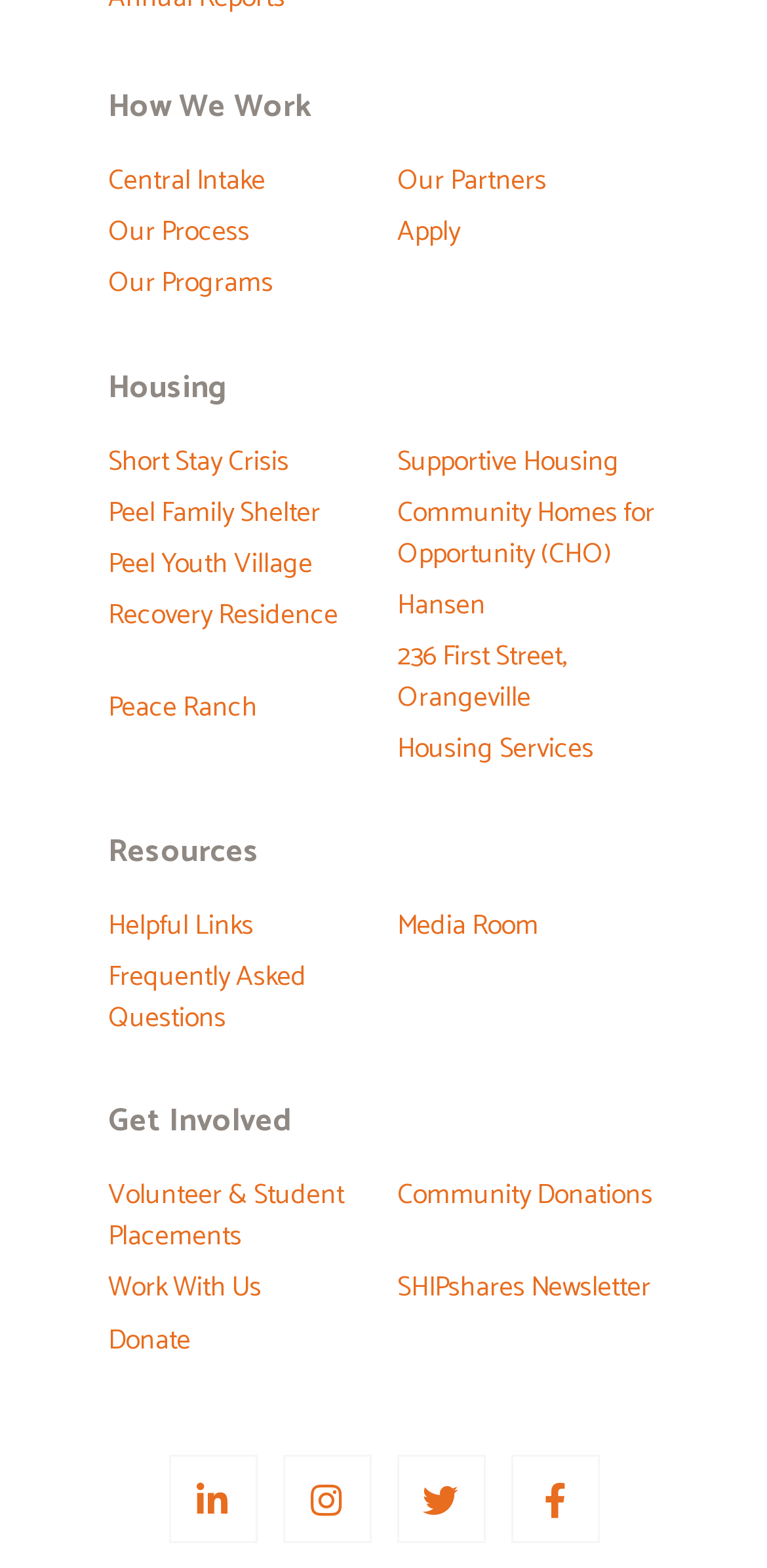Using the webpage screenshot, find the UI element described by Housing. Provide the bounding box coordinates in the format (top-left x, top-left y, bottom-right x, bottom-right y), ensuring all values are floating point numbers between 0 and 1.

[0.141, 0.233, 0.859, 0.263]